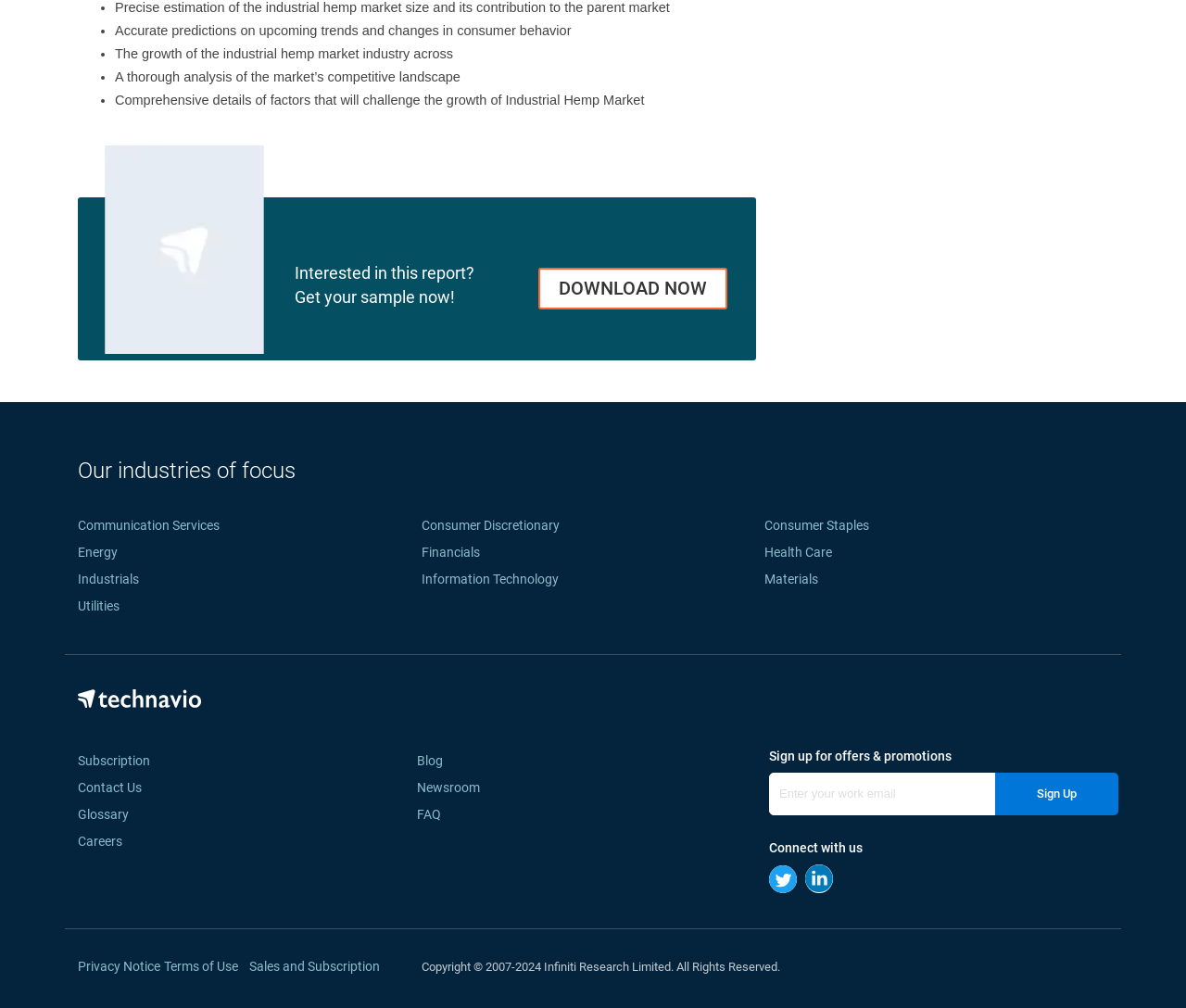Pinpoint the bounding box coordinates of the area that should be clicked to complete the following instruction: "Sign up for offers & promotions". The coordinates must be given as four float numbers between 0 and 1, i.e., [left, top, right, bottom].

[0.839, 0.766, 0.943, 0.809]